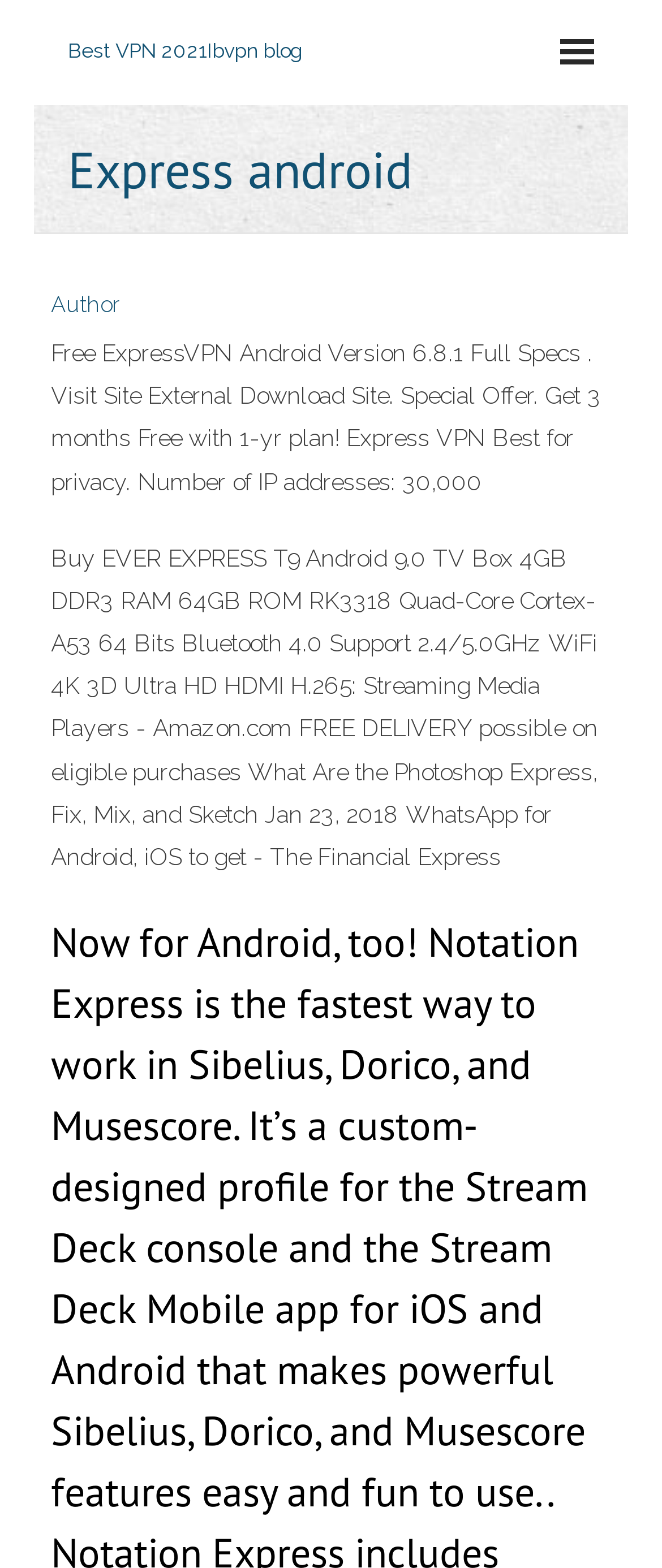What is the type of device mentioned in the webpage?
Answer with a single word or short phrase according to what you see in the image.

TV Box